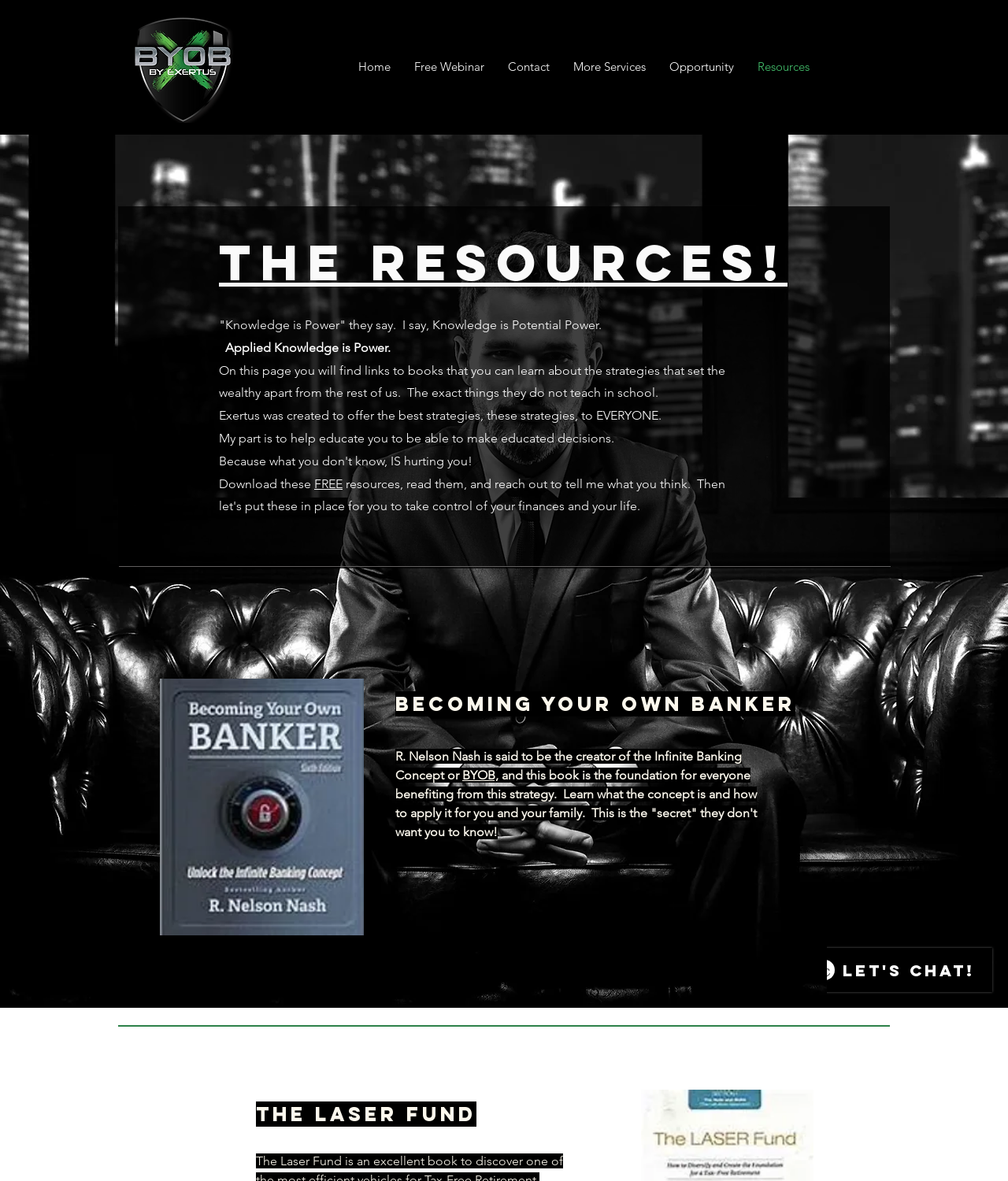Summarize the webpage with a detailed and informative caption.

This webpage is titled "Resources | BYOB Jay K Kahee" and focuses on providing free educational resources, specifically books, on financial strategies. At the top-left corner, there is a logo image "byoblogofinal-03.png". Below the logo, a navigation menu "Site" is located, which contains six links: "Home", "Free Webinar", "Contact", "More Services", "Opportunity", and "Resources".

The main content of the page is divided into sections. The first section is headed by "The rEsources!" and features a quote "Knowledge is Power" they say. I say, Knowledge is Potential Power. Applied Knowledge is Power." Below the quote, there is a paragraph of text explaining the purpose of the page, which is to provide links to books that teach financial strategies not taught in school.

The next section is headed by an image "th (2).jpg" and features a title "Becoming your own banker". Below the title, there are two paragraphs of text discussing the Infinite Banking Concept and its creator R. Nelson Nash, as well as the importance of the book "BYOB" in applying this strategy.

Further down the page, there is another section headed by "the laser fund". At the bottom-right corner, there is an iframe "Wix Chat" which appears to be a chat window.

Throughout the page, there are a total of seven links, six in the navigation menu and one linked to the image "th (2).jpg". There are also five paragraphs of static text, two headings, and two images.